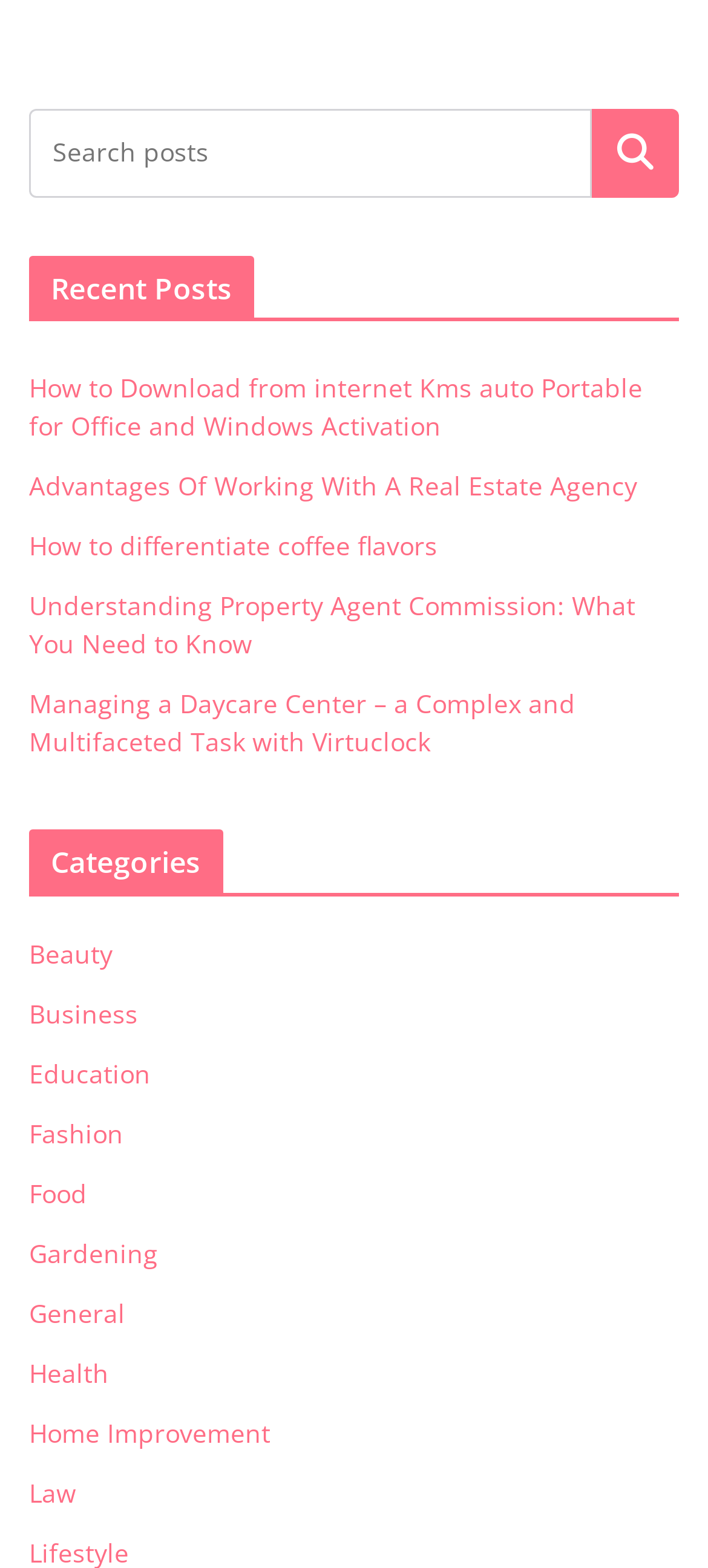Please provide a detailed answer to the question below based on the screenshot: 
What is the layout of the 'Recent Posts' section?

The 'Recent Posts' section lists several links in a vertical layout, with each link stacked below the previous one. This suggests that the section is designed to display a list of recent posts in a compact and easy-to-read format.